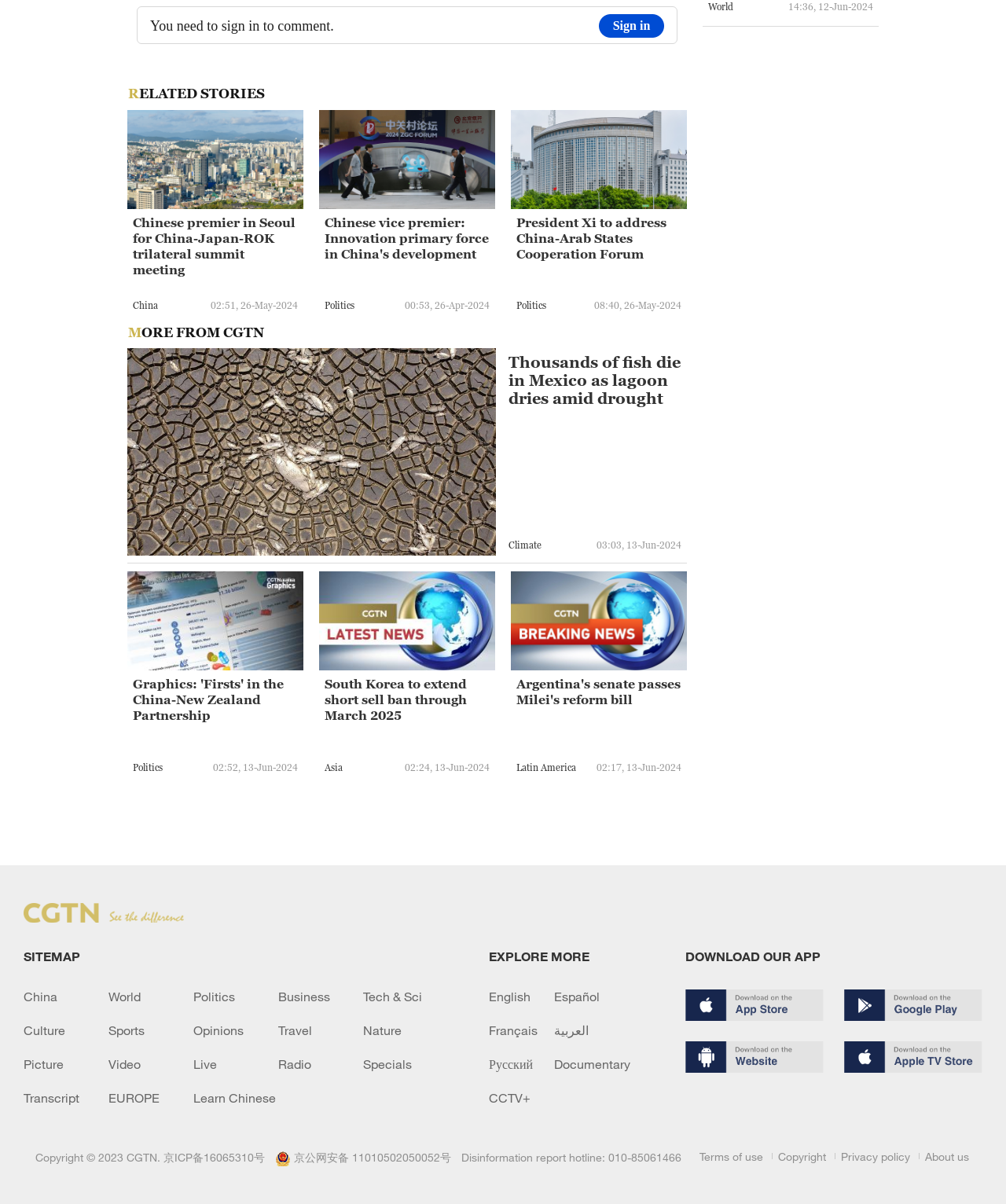What is the language of the link 'Español'?
Refer to the image and offer an in-depth and detailed answer to the question.

I found the link 'Español' on the webpage, and it is likely to be a link to a Spanish language version of the website, so the language is Spanish.